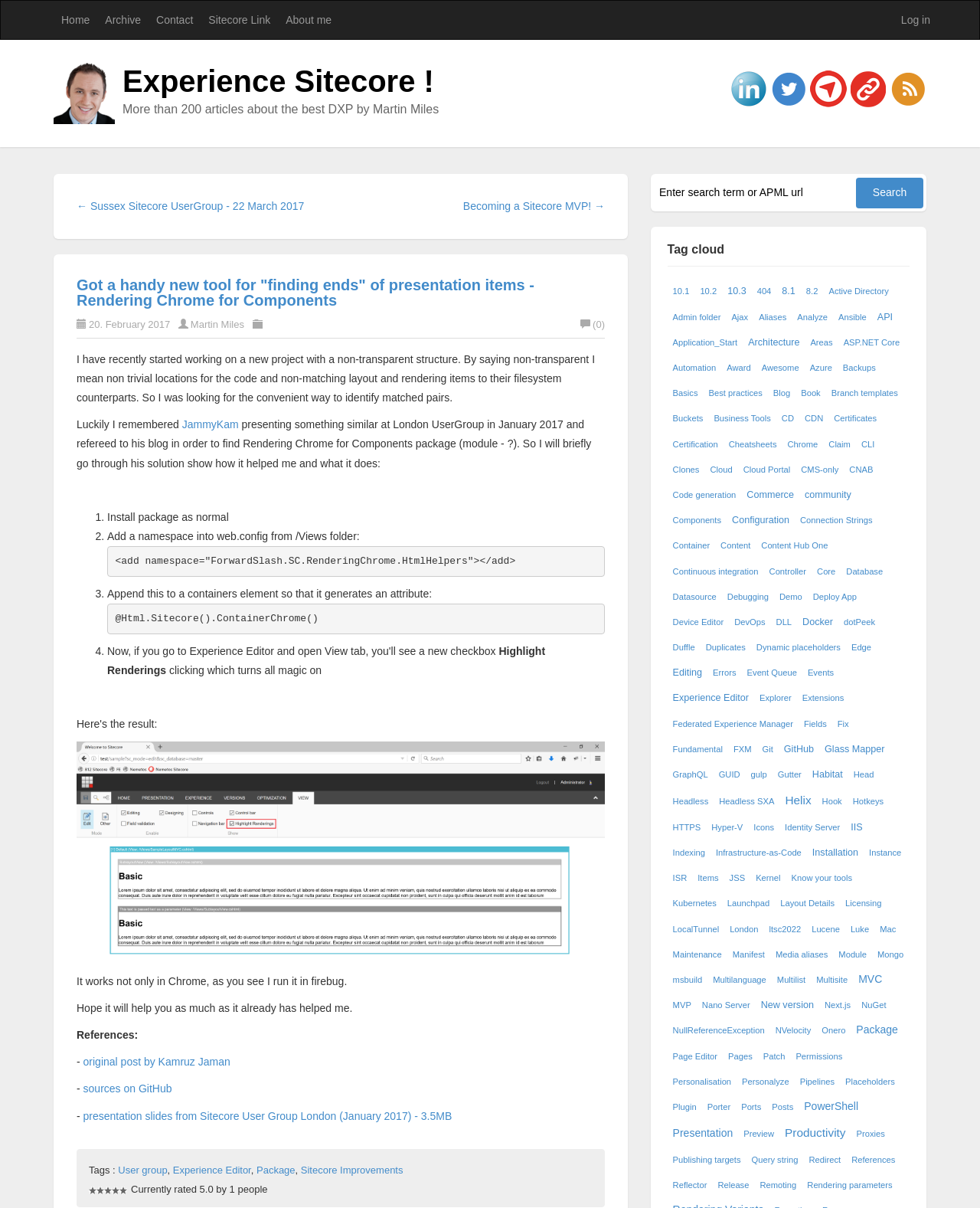Find the bounding box coordinates of the element you need to click on to perform this action: 'Click the 'Sitecore Link' link'. The coordinates should be represented by four float values between 0 and 1, in the format [left, top, right, bottom].

[0.205, 0.001, 0.284, 0.032]